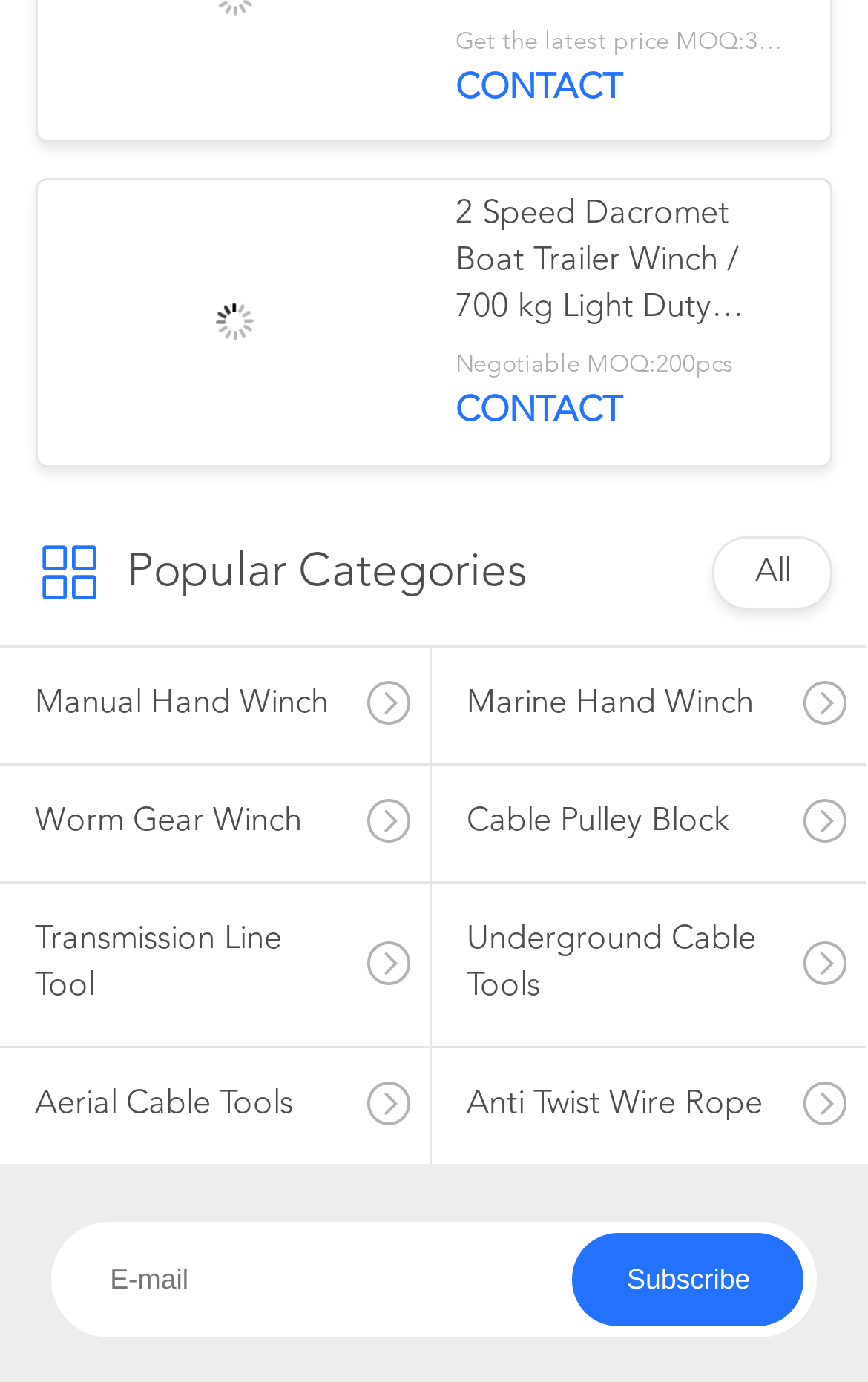Can you identify the bounding box coordinates of the clickable region needed to carry out this instruction: 'Click the Subscribe button'? The coordinates should be four float numbers within the range of 0 to 1, stated as [left, top, right, bottom].

[0.66, 0.893, 0.927, 0.96]